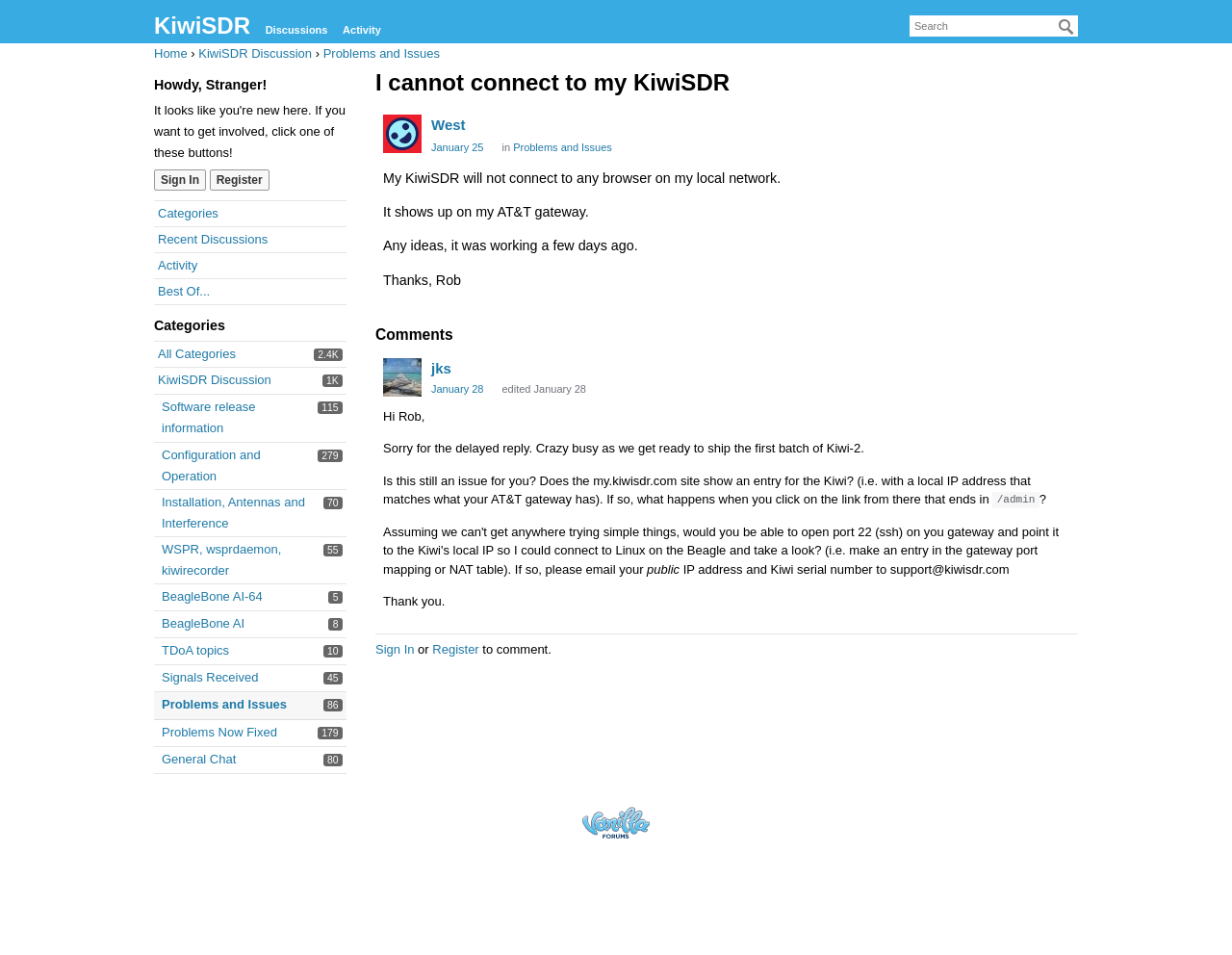Find the main header of the webpage and produce its text content.

I cannot connect to my KiwiSDR